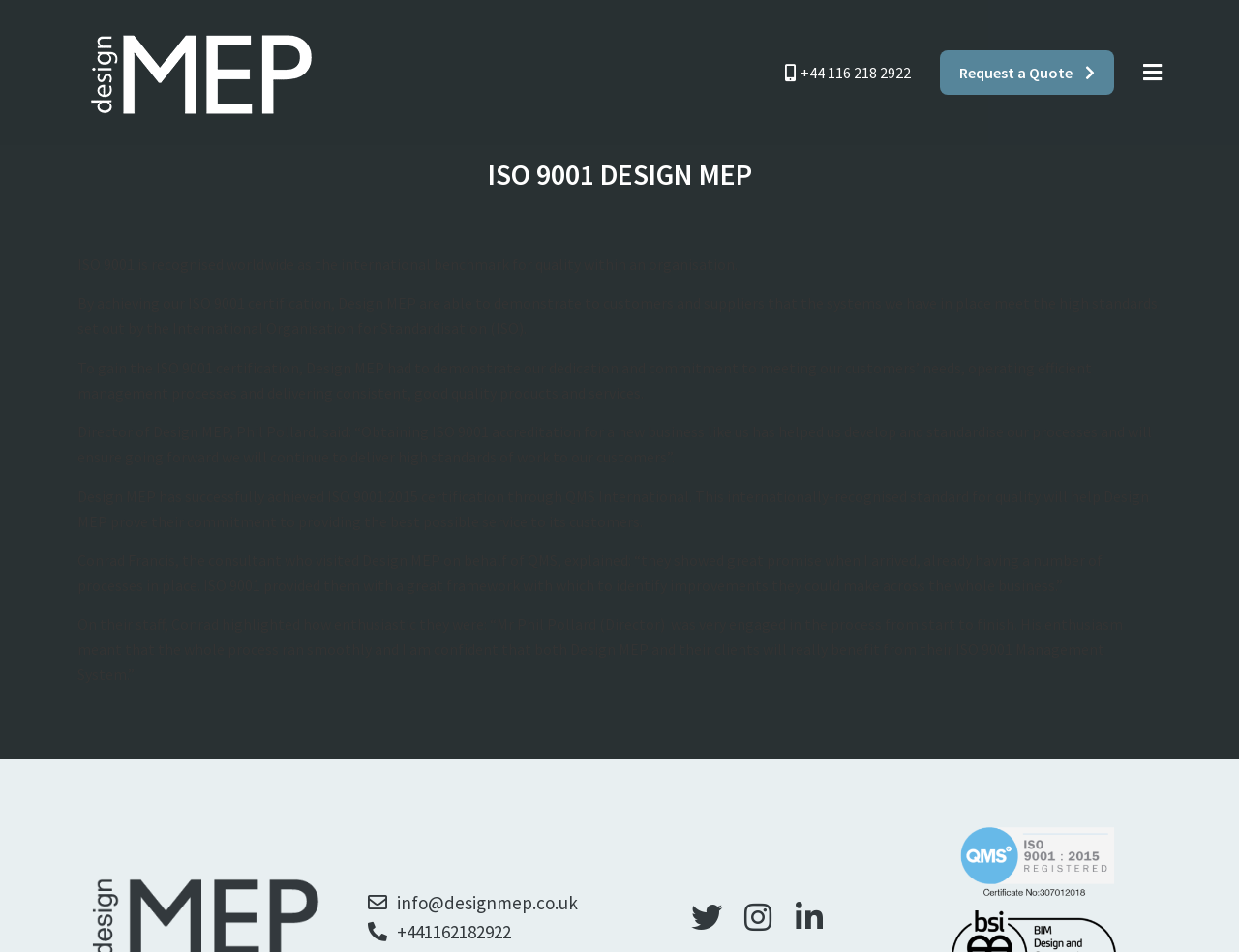Determine the bounding box coordinates of the region that needs to be clicked to achieve the task: "Call the phone number".

[0.625, 0.063, 0.735, 0.089]